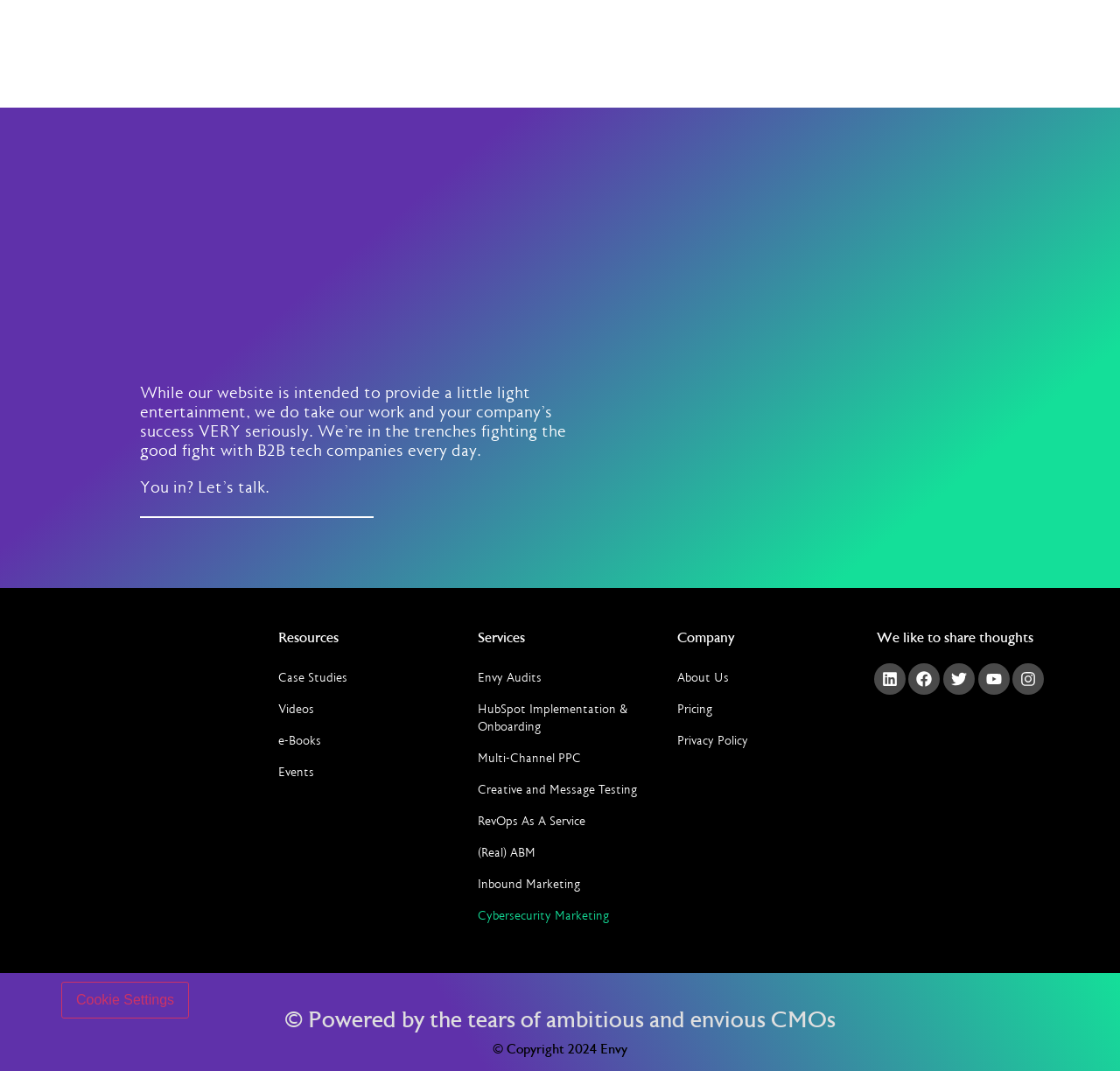Please specify the bounding box coordinates of the clickable region necessary for completing the following instruction: "Click the 'Case Studies' link". The coordinates must consist of four float numbers between 0 and 1, i.e., [left, top, right, bottom].

[0.248, 0.619, 0.395, 0.649]